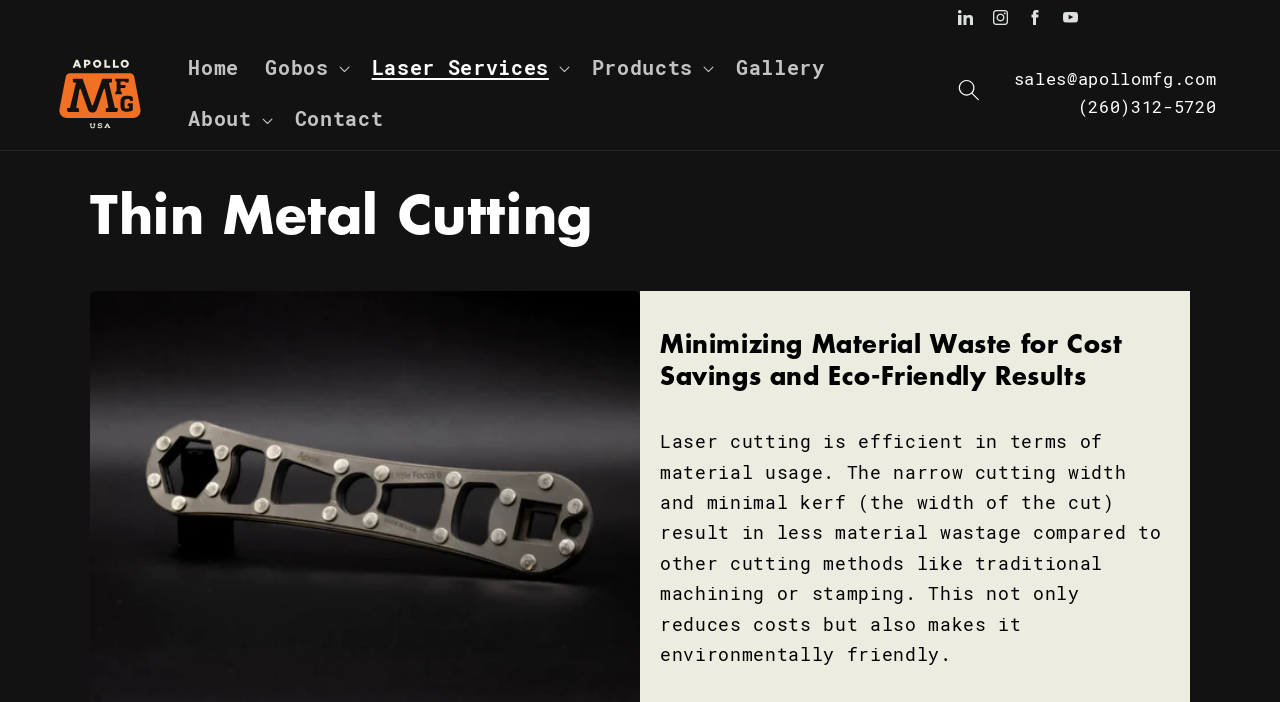Using the provided description: "About", find the bounding box coordinates of the corresponding UI element. The output should be four float numbers between 0 and 1, in the format [left, top, right, bottom].

[0.137, 0.134, 0.22, 0.208]